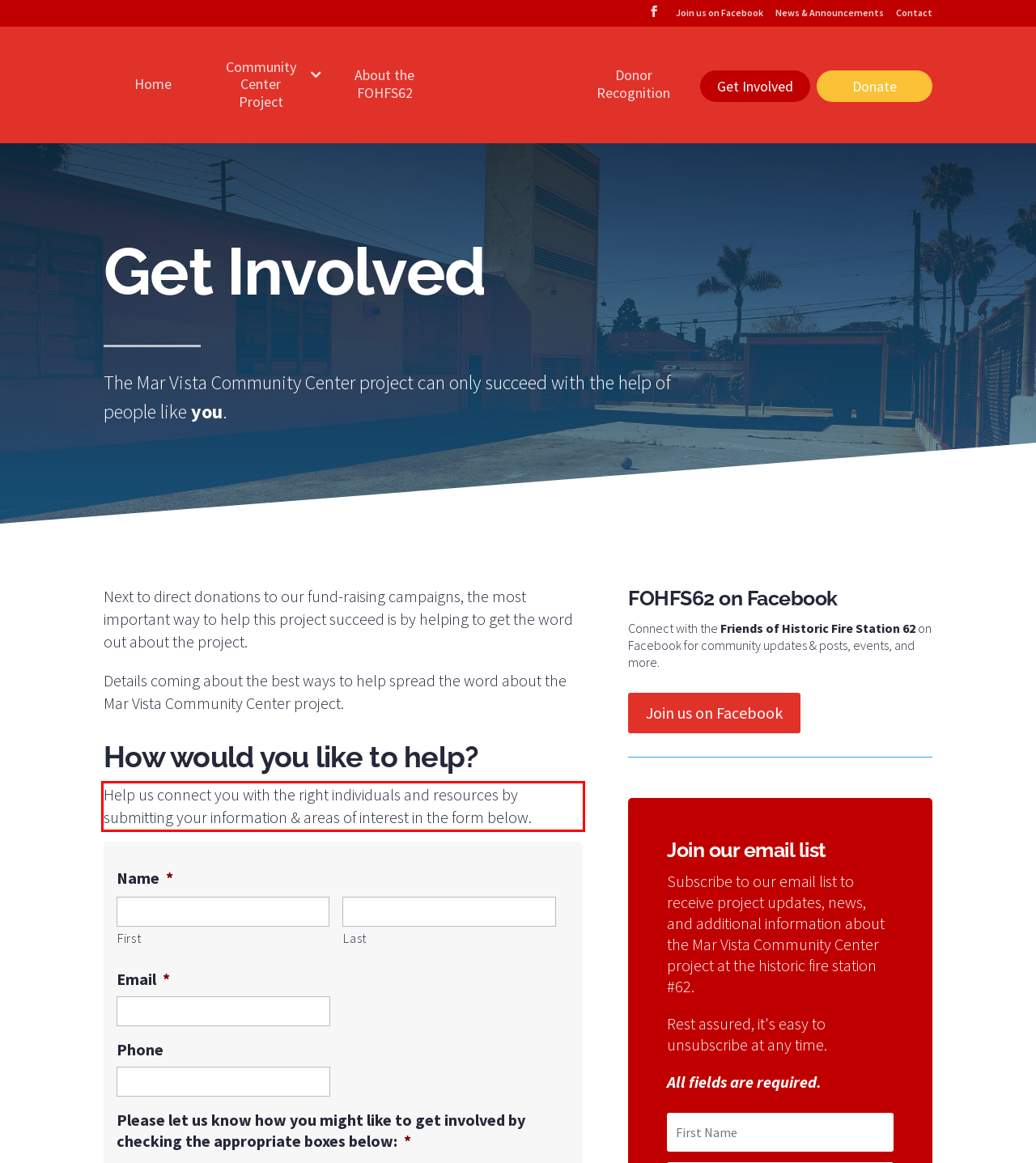Please take the screenshot of the webpage, find the red bounding box, and generate the text content that is within this red bounding box.

Help us connect you with the right individuals and resources by submitting your information & areas of interest in the form below.